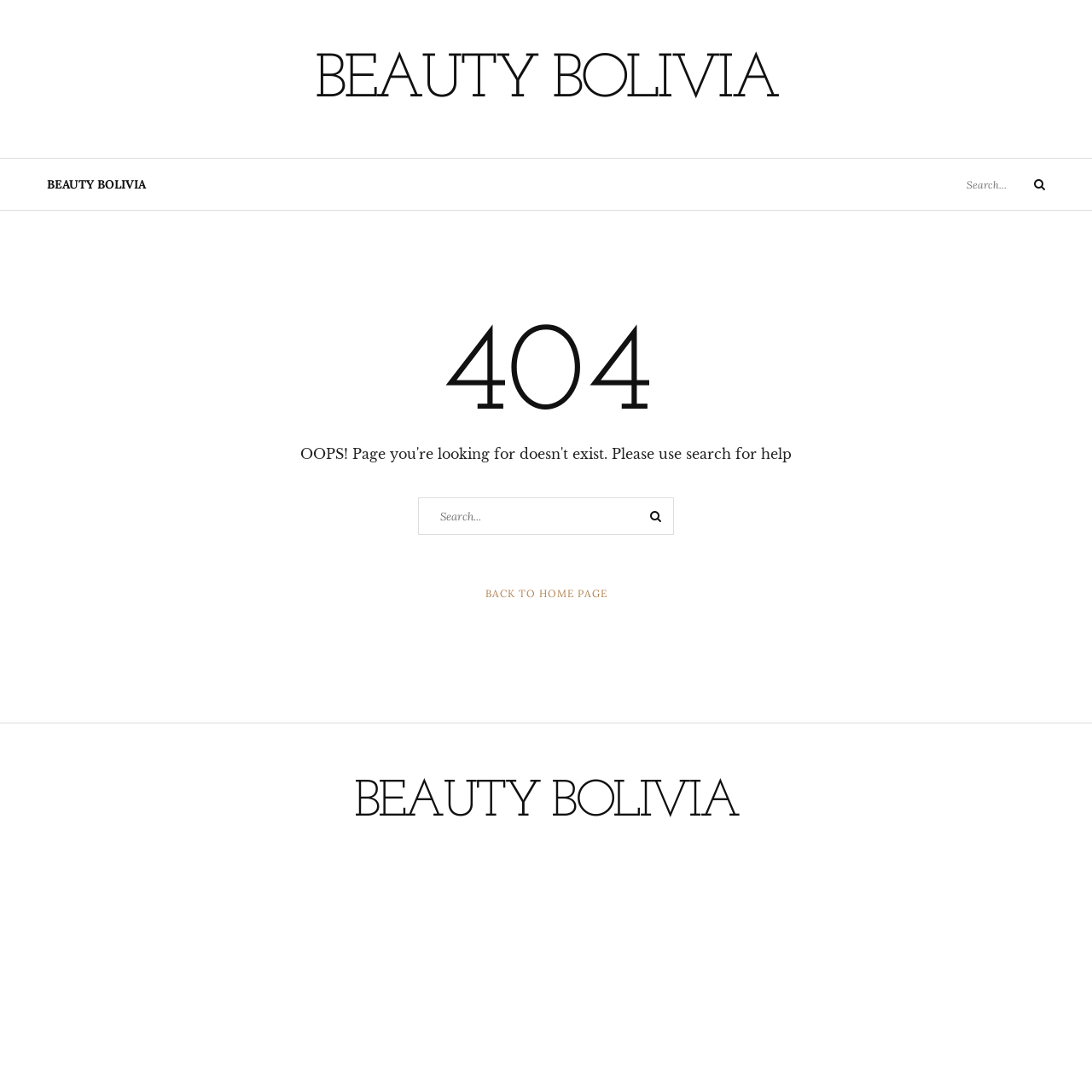Describe all visible elements and their arrangement on the webpage.

The webpage is titled "Page not found – Beauty Bolivia". At the top-left corner, there is a "Skip to content" link. Below it, there are two instances of the "BEAUTY BOLIVIA" link, one on the top-left and another on the top-center of the page. 

To the right of the top-center "BEAUTY BOLIVIA" link, there is a search bar with a "Search for:" label and a search button with a magnifying glass icon. 

The main content of the page is a "404" error message, centered horizontally and located near the top of the page. Below the error message, there is another search bar with a "Search for:" label and a search button with a magnifying glass icon. 

To the right of the second search bar, there is a "BACK TO HOME PAGE" link. 

At the bottom of the page, there is a section with a "BEAUTY BOLIVIA" heading, which contains a link to "BEAUTY BOLIVIA".